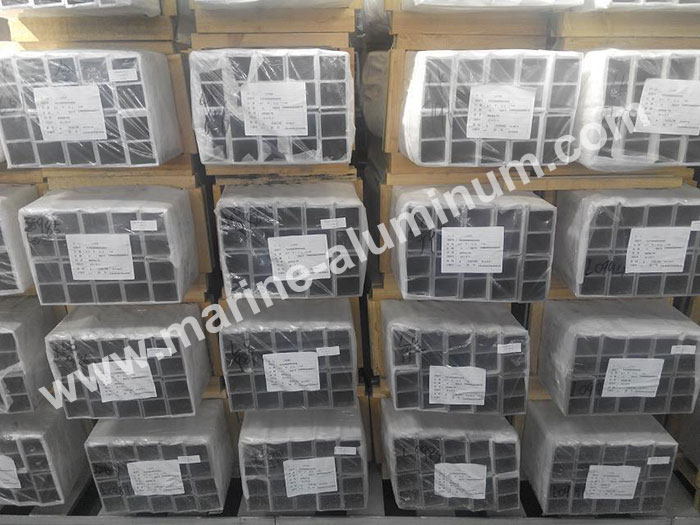What is the purpose of labeling the profiles? Based on the screenshot, please respond with a single word or phrase.

To show specifications